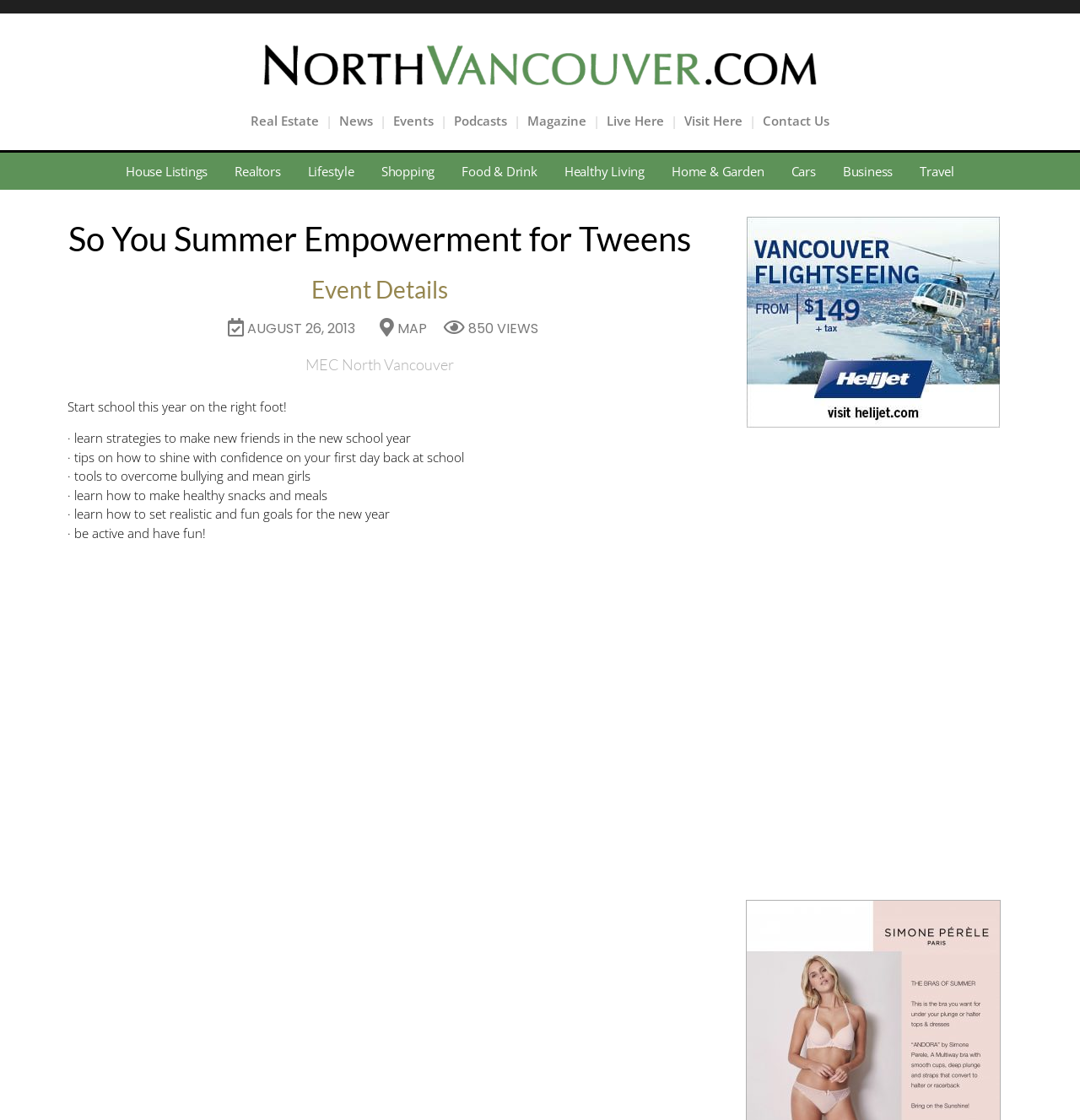What is the date of the event?
Based on the visual content, answer with a single word or a brief phrase.

AUGUST 26, 2013